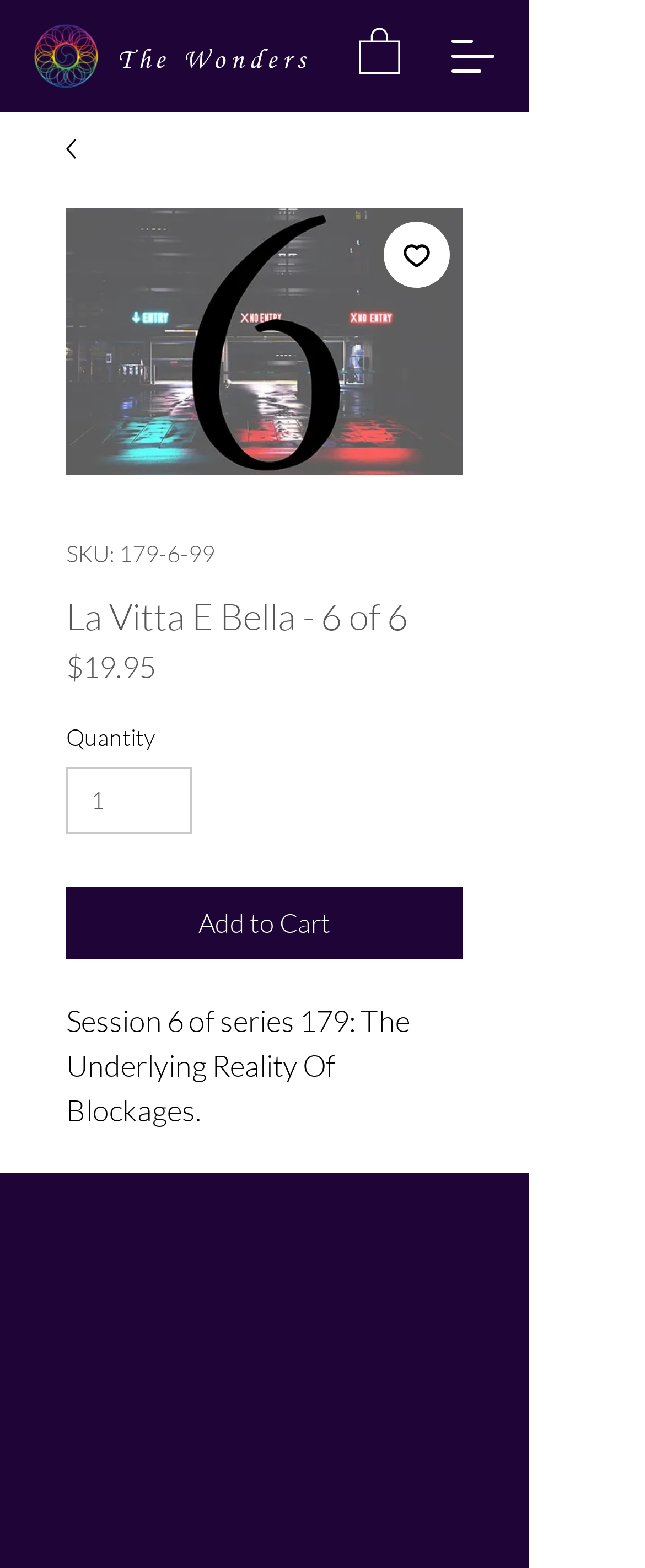Refer to the image and provide a thorough answer to this question:
What is the purpose of the link with the text 'Contact Us'?

I inferred the purpose of the link by its text and location. The link is located at the bottom of the page and has the text 'Contact Us', which suggests that it allows users to contact the support team for help or inquiries.